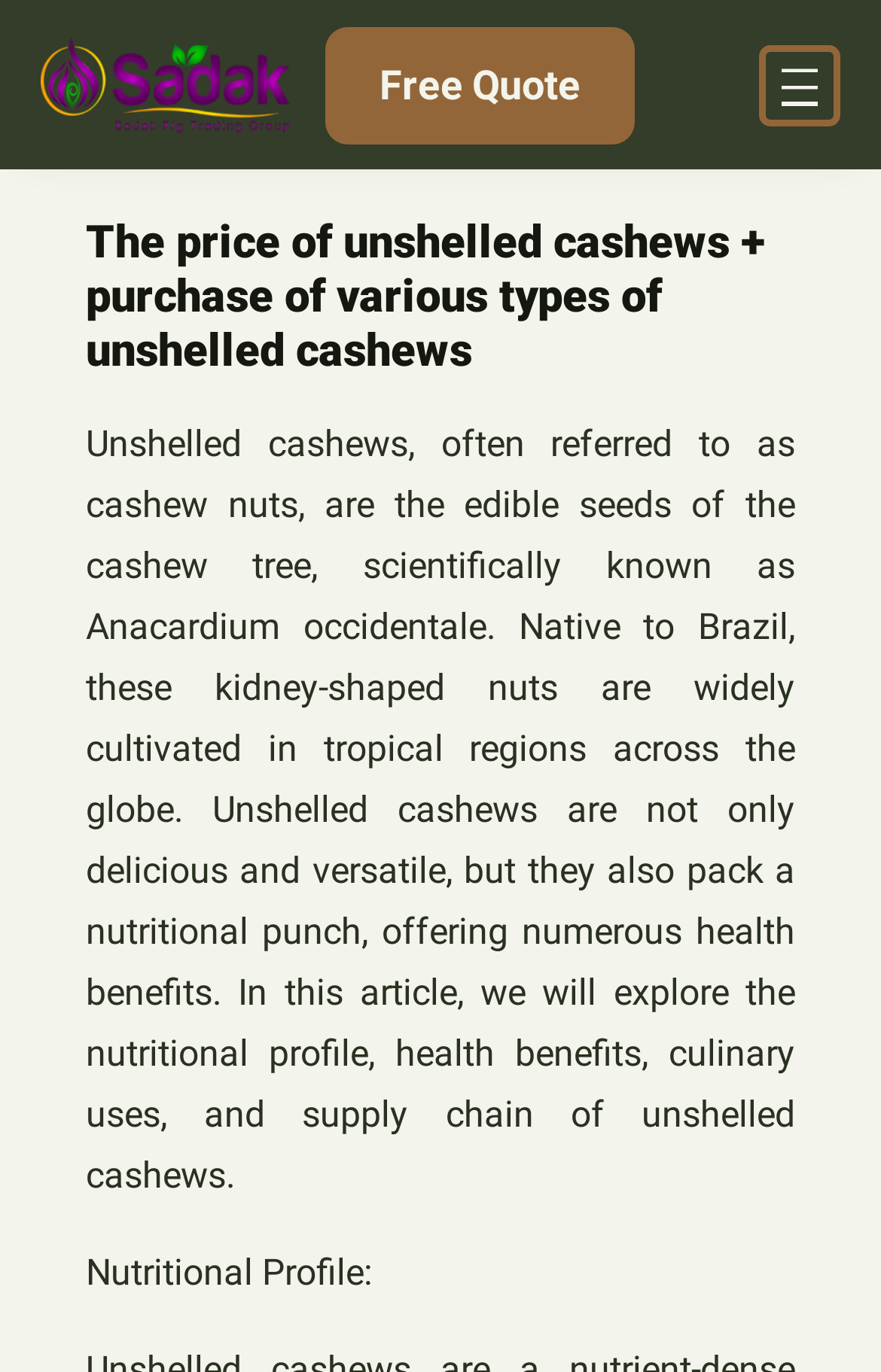Where are cashews native to?
Please describe in detail the information shown in the image to answer the question.

The question asks for the origin of cashews. From the webpage, we can find the answer in the same StaticText element as before, which states that cashews are 'Native to Brazil'.